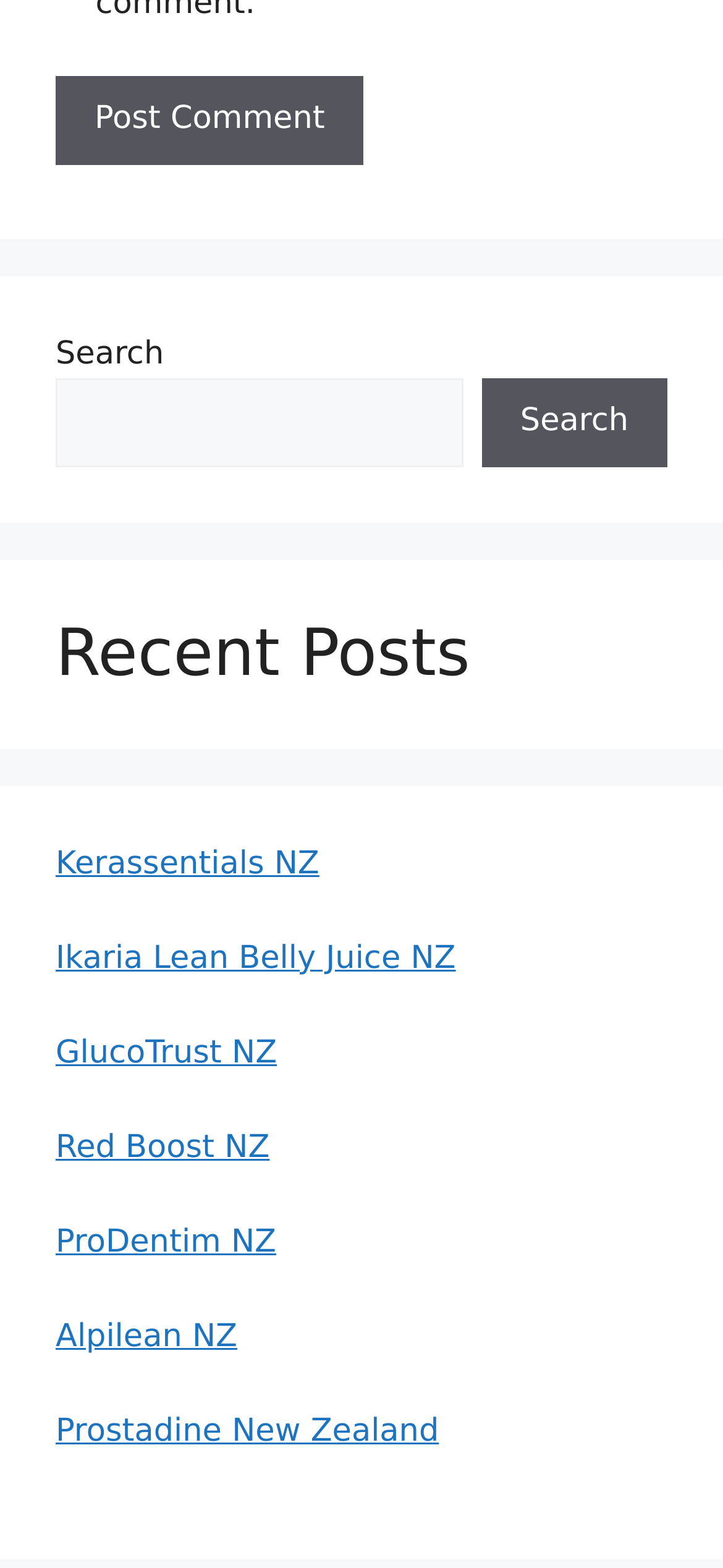Find the bounding box coordinates for the area that should be clicked to accomplish the instruction: "Explore Alpilean NZ".

[0.077, 0.84, 0.328, 0.864]